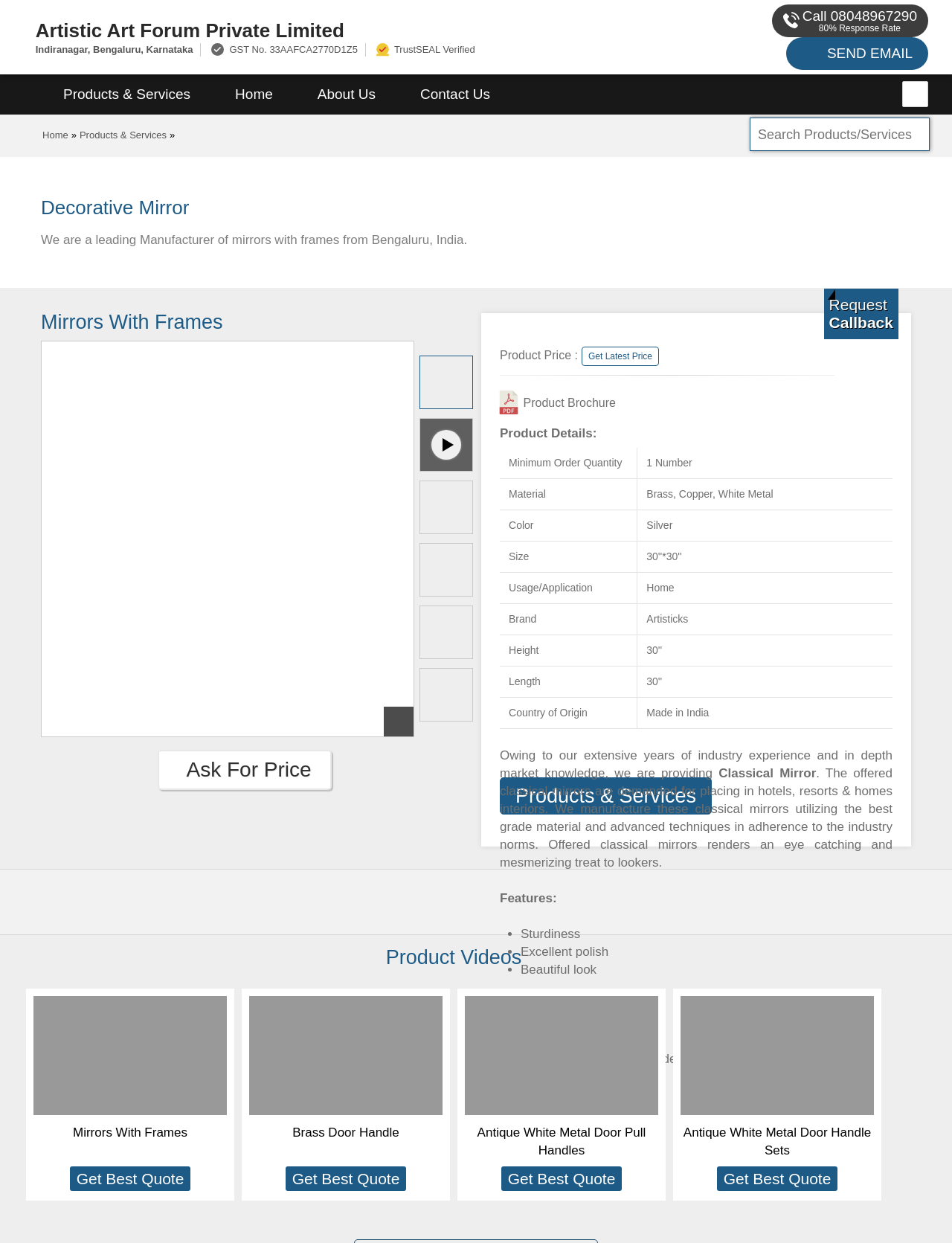Determine the bounding box coordinates of the clickable element to achieve the following action: 'Click the 'Contact Us' link'. Provide the coordinates as four float values between 0 and 1, formatted as [left, top, right, bottom].

[0.384, 0.06, 0.495, 0.092]